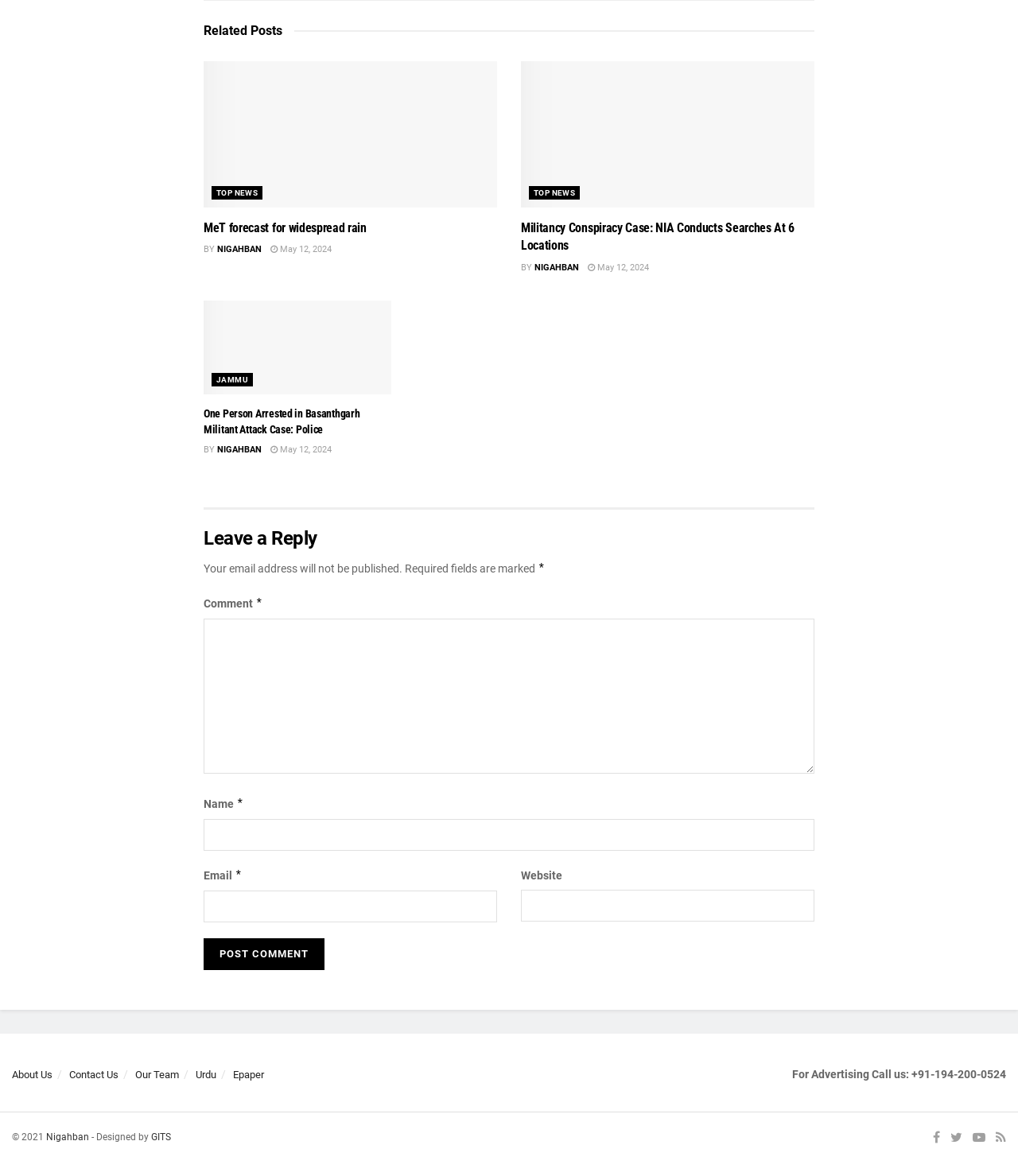What is the phone number for advertising?
Please answer the question with a detailed and comprehensive explanation.

I found a static text element [306] with the text 'For Advertising Call us: +91-194-200-0524', which provides the phone number for advertising.